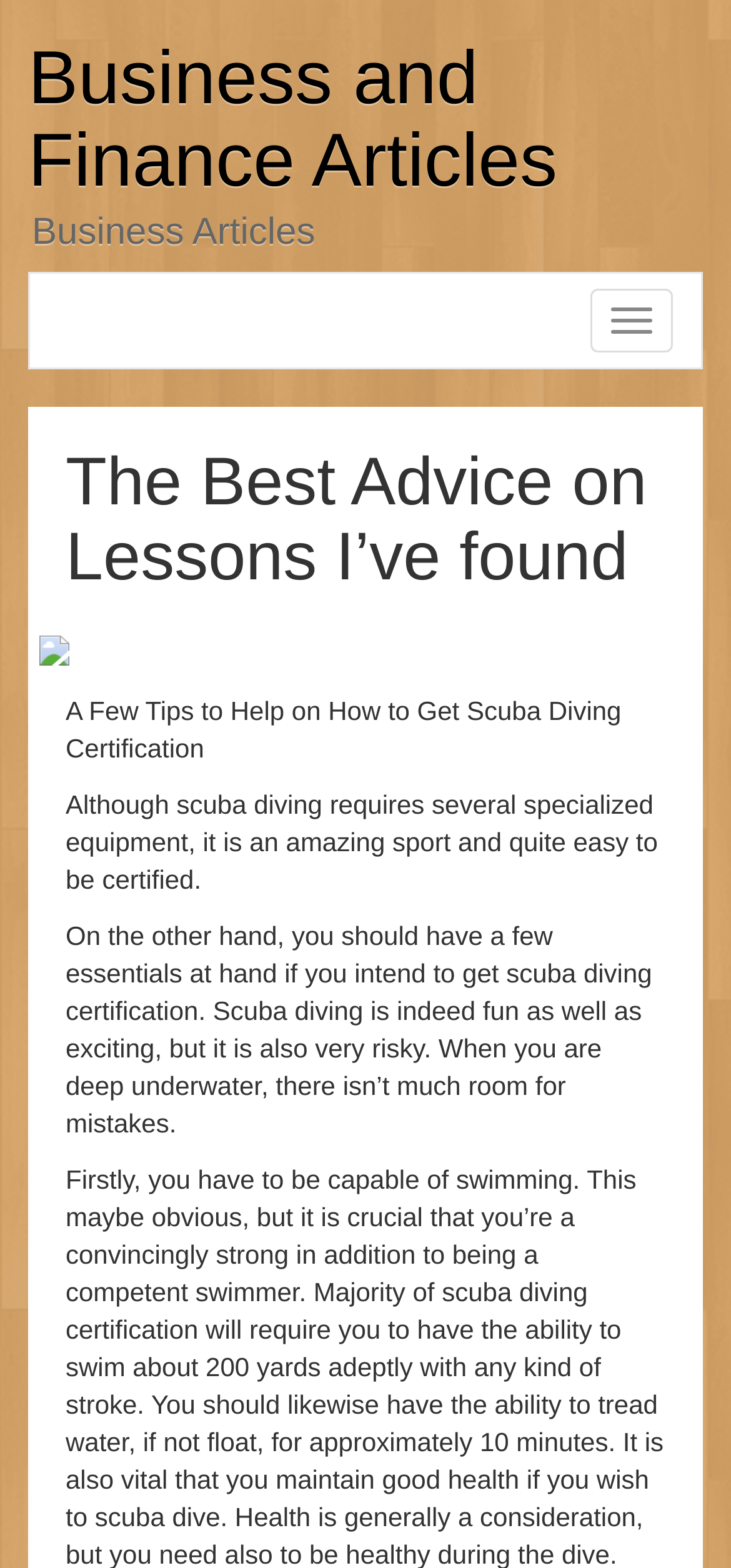What is the tone of the article?
Please provide a comprehensive answer based on the information in the image.

The tone of the article can be determined by the language used in the static text elements, which provide information and tips about scuba diving certification in a neutral and helpful tone.